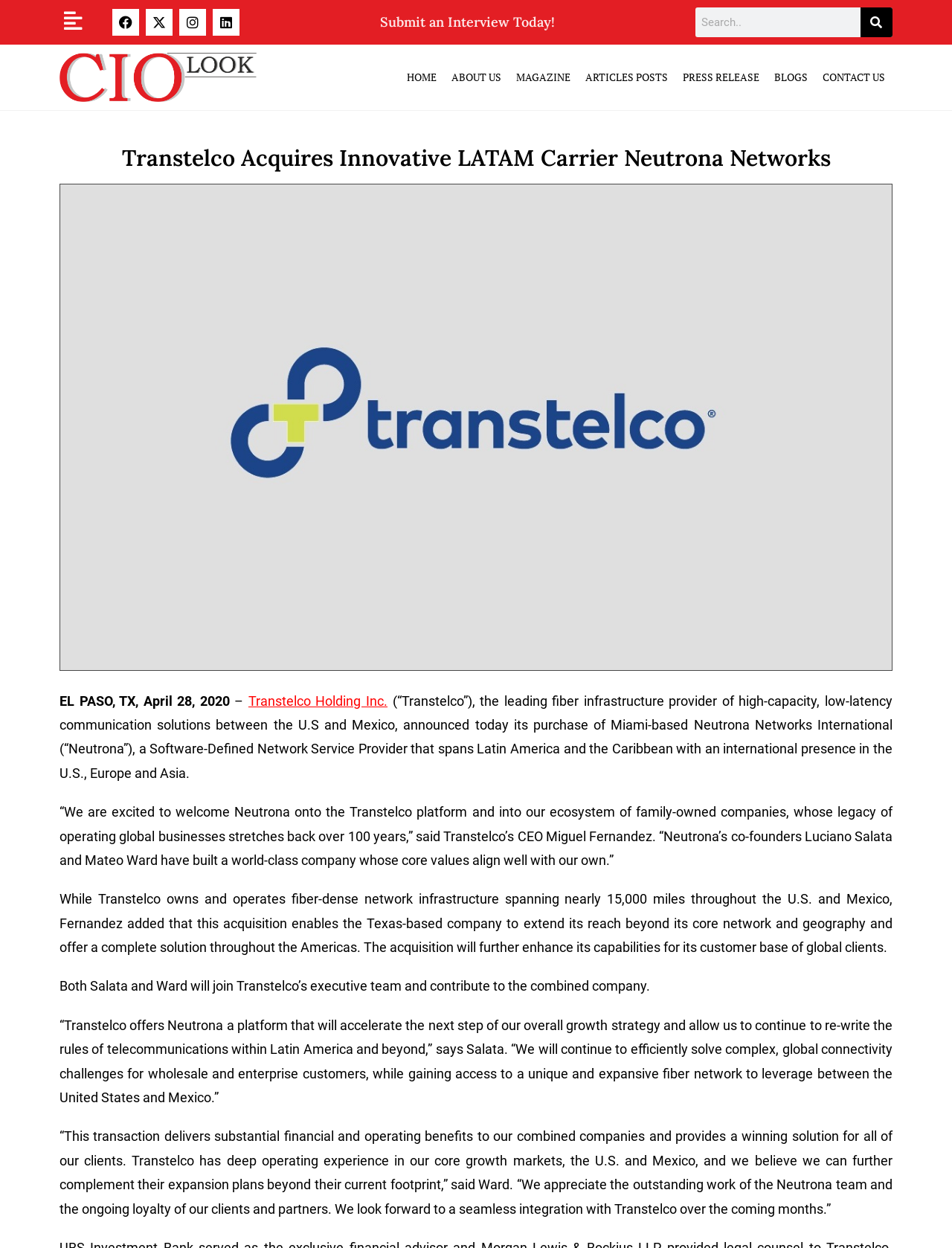What is the company acquiring Neutrona Networks?
Please respond to the question with a detailed and informative answer.

I found this answer by reading the text in the webpage, specifically the sentence 'Transtelco Holding Inc. (“Transtelco”), the leading fiber infrastructure provider of high-capacity, low-latency communication solutions between the U.S and Mexico, announced today its purchase of Miami-based Neutrona Networks International (“Neutrona”),...' which indicates that Transtelco Holding Inc. is the company acquiring Neutrona Networks.